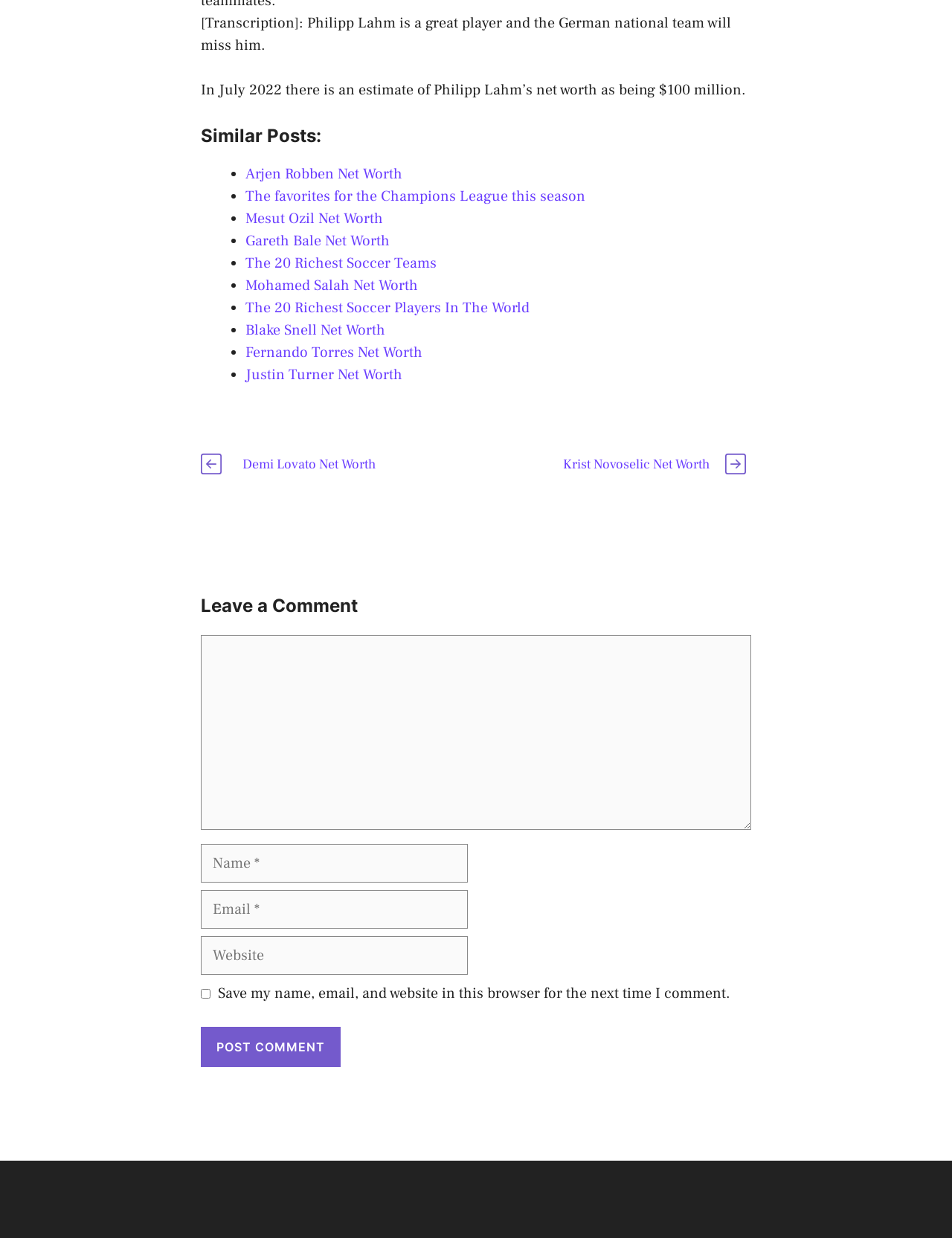What is the button text in the comment section?
Refer to the image and give a detailed answer to the query.

The button in the comment section is labeled 'Post Comment', which allows users to submit their comment after filling in the required fields.